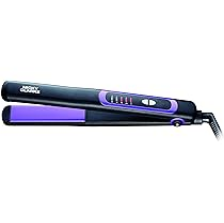What is the focus of the collection that this straightener is part of?
Answer the question with a single word or phrase, referring to the image.

functionality and style